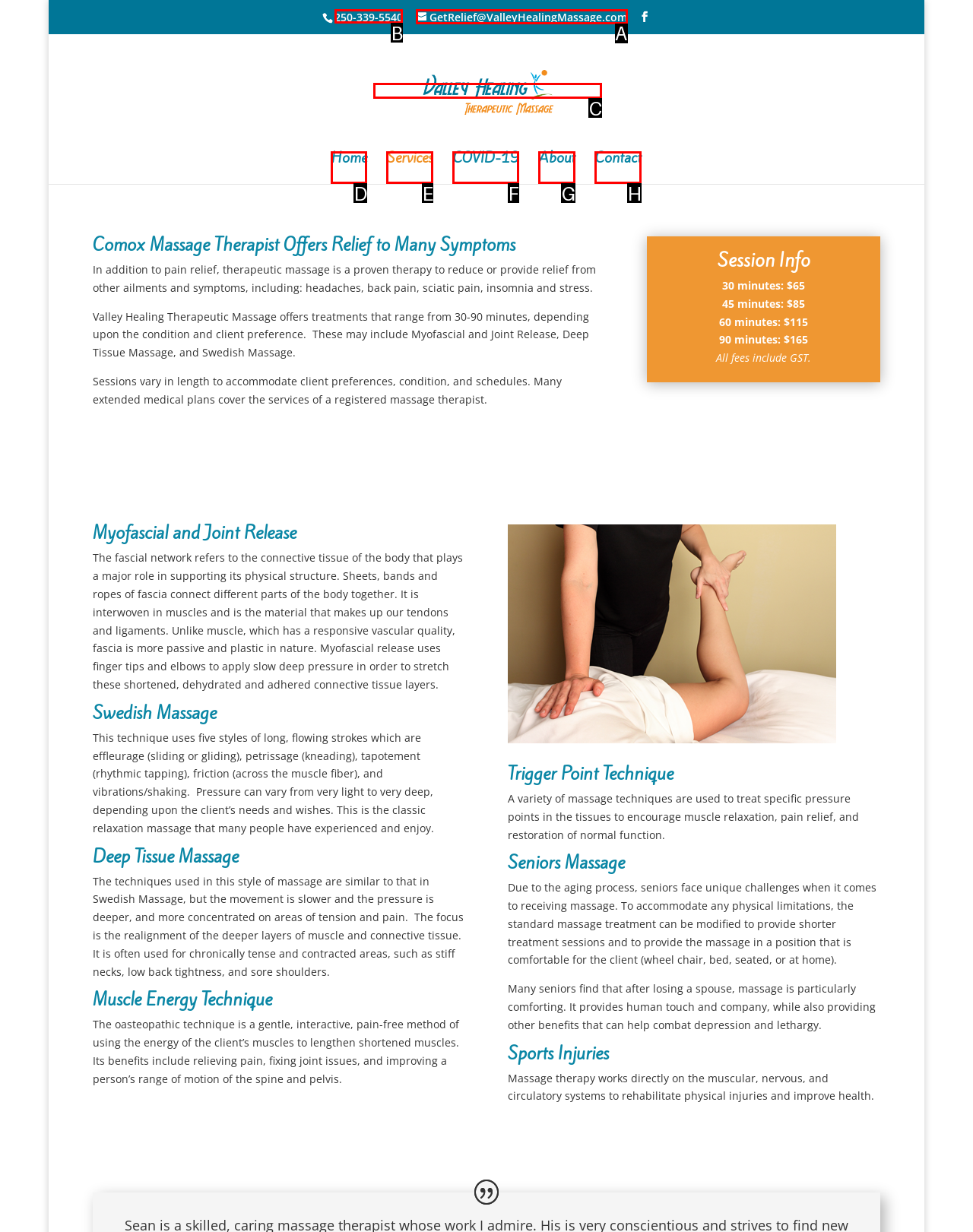Tell me which one HTML element I should click to complete the following task: Copy link to post #5 Answer with the option's letter from the given choices directly.

None